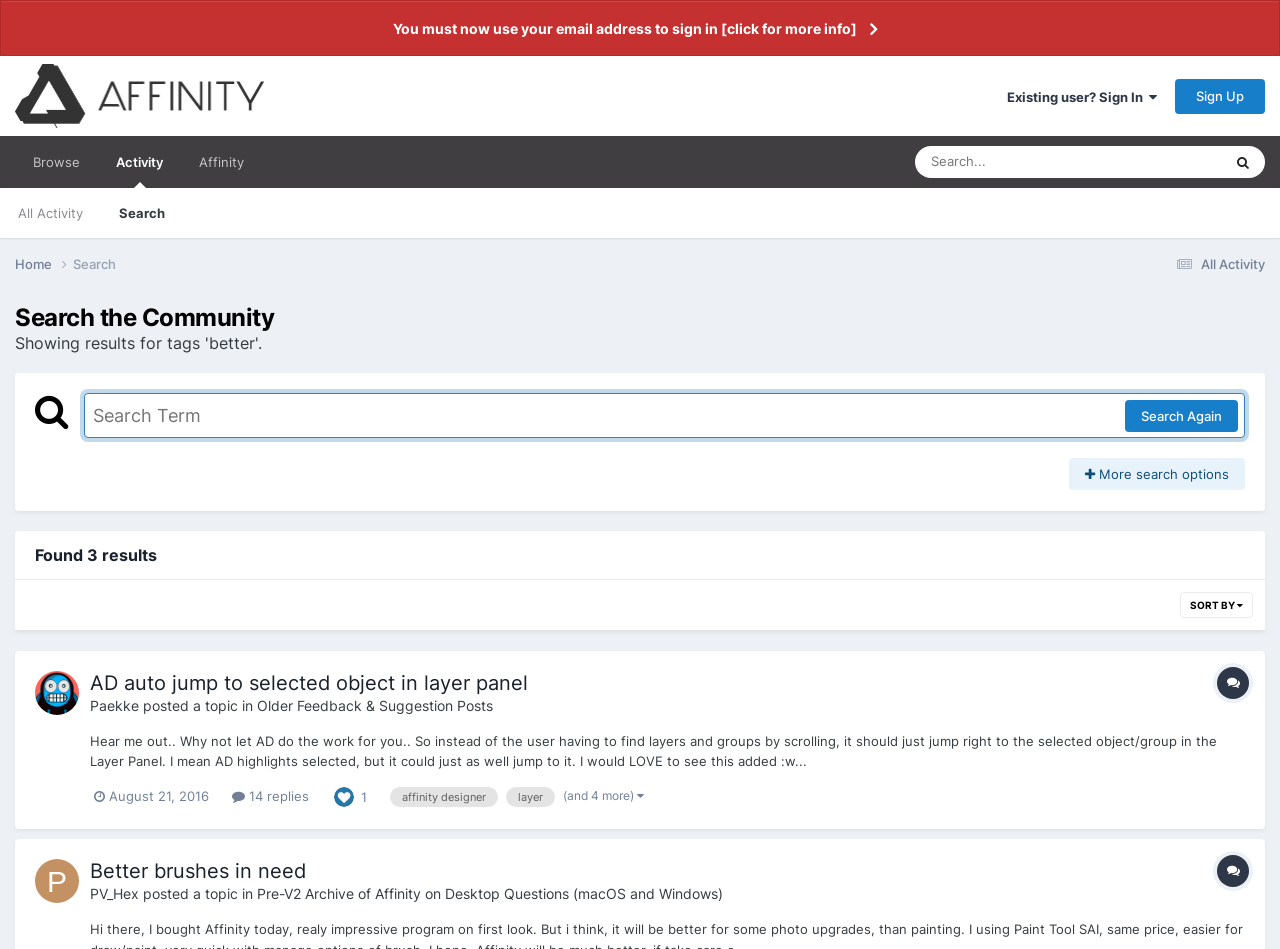Explain the webpage's layout and main content in detail.

This webpage is a forum page displaying search results for the tag "better". At the top, there is a navigation bar with links to "Browse", "Activity", and "Affinity", as well as a search box. Below the navigation bar, there is a heading "Search the Community" and a search box with a button to search again.

The main content of the page is a list of search results, with three results displayed. Each result is a topic with a heading, a link to the topic, and a brief description. The topics are displayed in a table layout, with the topic title, author, and date posted on the left, and the topic description on the right.

The first topic is "AD auto jump to selected object in layer panel" by Paekke, with a description of the topic and a link to the topic. The second topic is "Better brushes in need" by PV_Hex, with a similar layout. The third topic is not fully displayed, but it appears to be a discussion about Affinity Designer.

There are also links to sort the search results, as well as a link to more search options. At the bottom of the page, there is a link to the next page of search results.